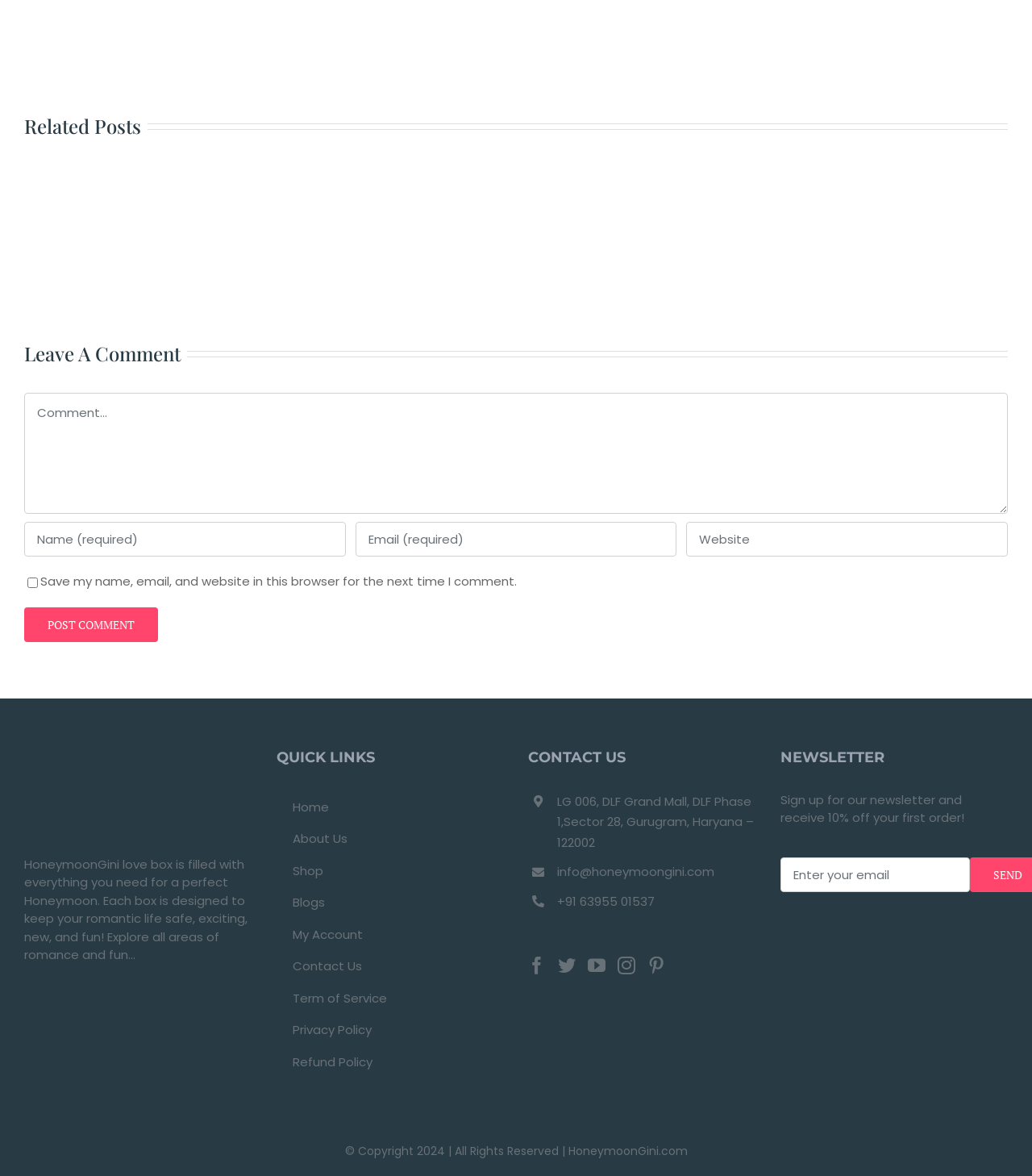Please reply to the following question with a single word or a short phrase:
What is the company's contact information?

Address, email, and phone number